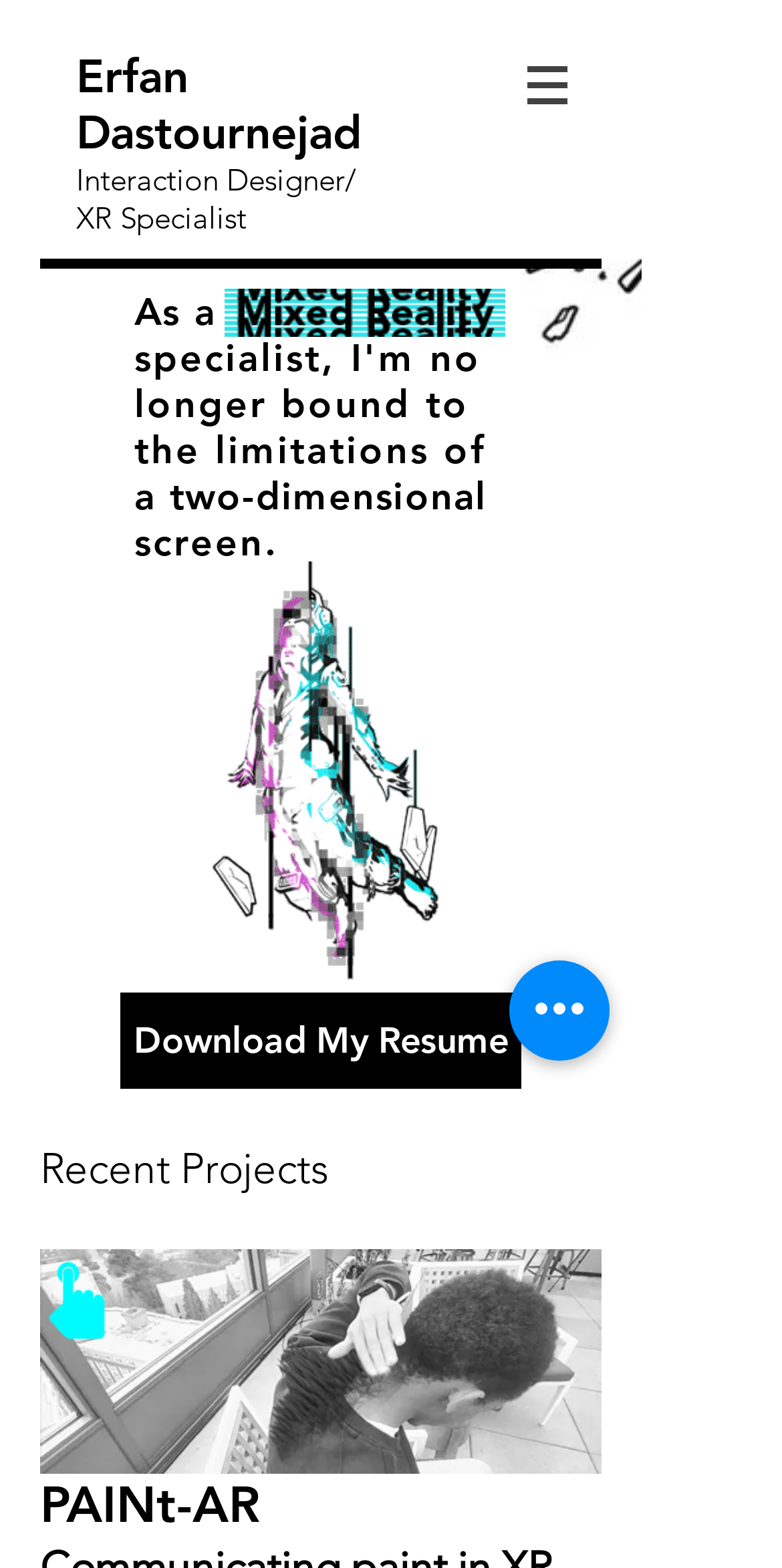What is the profession of Erfan Dastournejad?
Please provide a comprehensive answer based on the visual information in the image.

The answer can be found in the heading element 'Erfan Dastournejad Interaction Designer/ XR Specialist' which is a direct description of Erfan's profession.